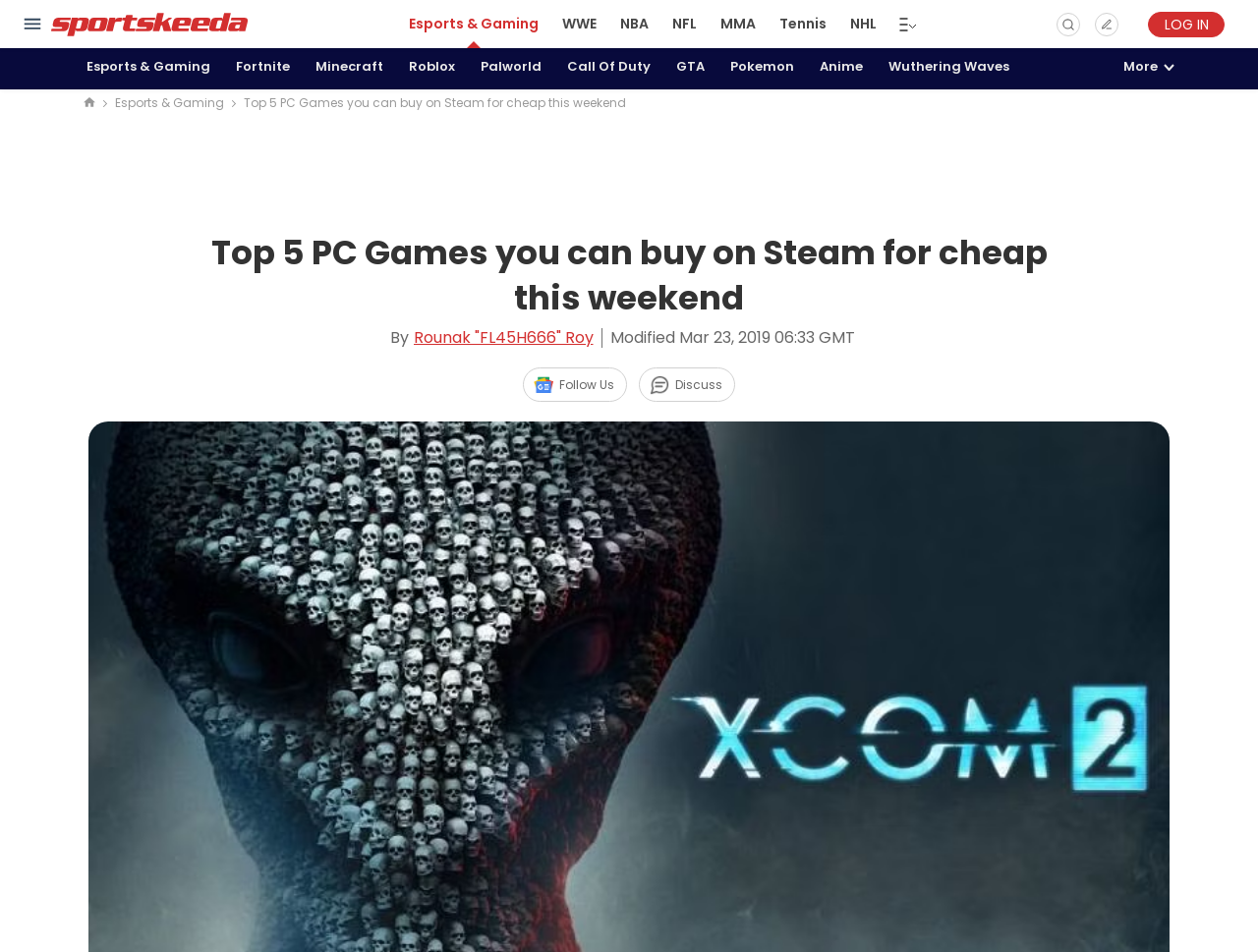Bounding box coordinates are specified in the format (top-left x, top-left y, bottom-right x, bottom-right y). All values are floating point numbers bounded between 0 and 1. Please provide the bounding box coordinate of the region this sentence describes: Esports & Gaming

[0.323, 0.0, 0.43, 0.051]